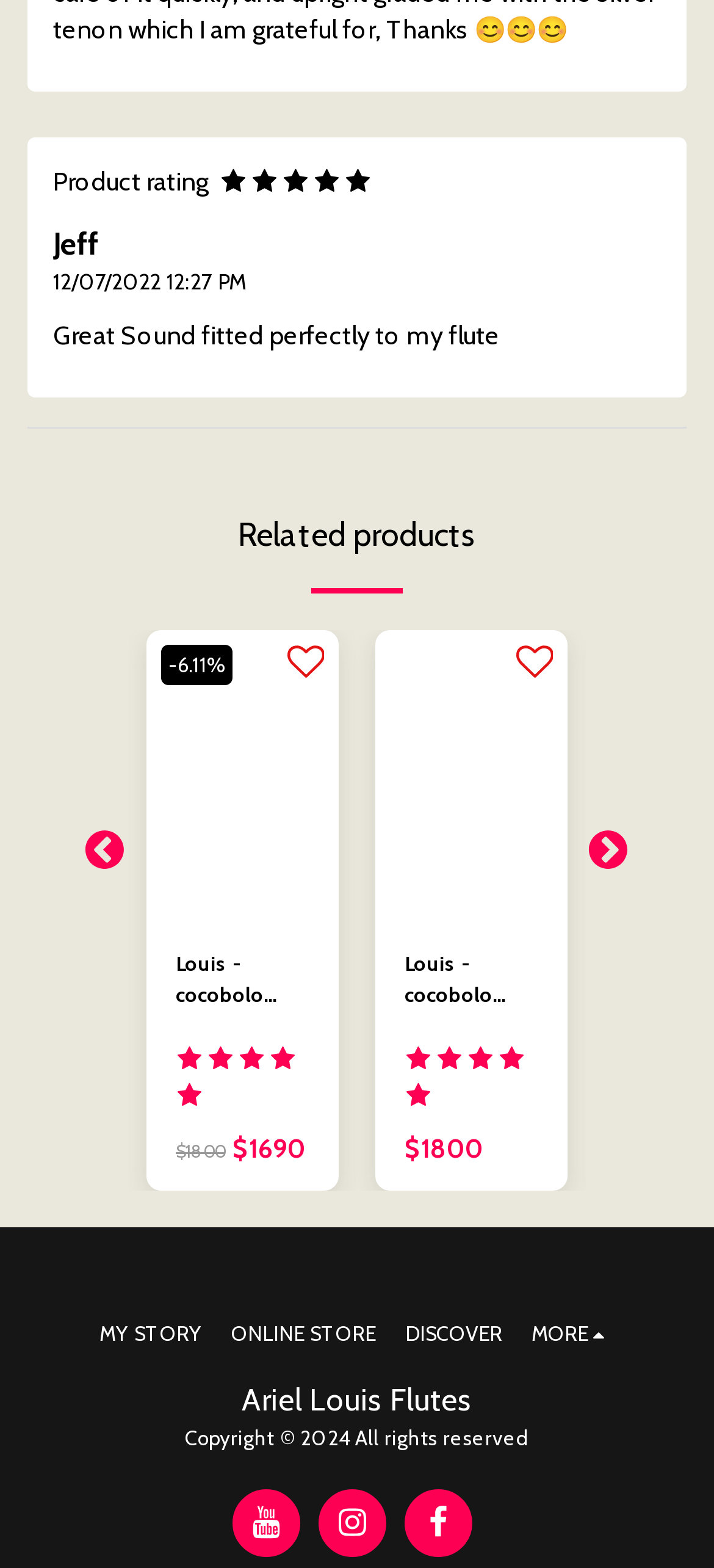What is the name of the website?
Look at the image and answer with only one word or phrase.

Ariel Louis Flutes